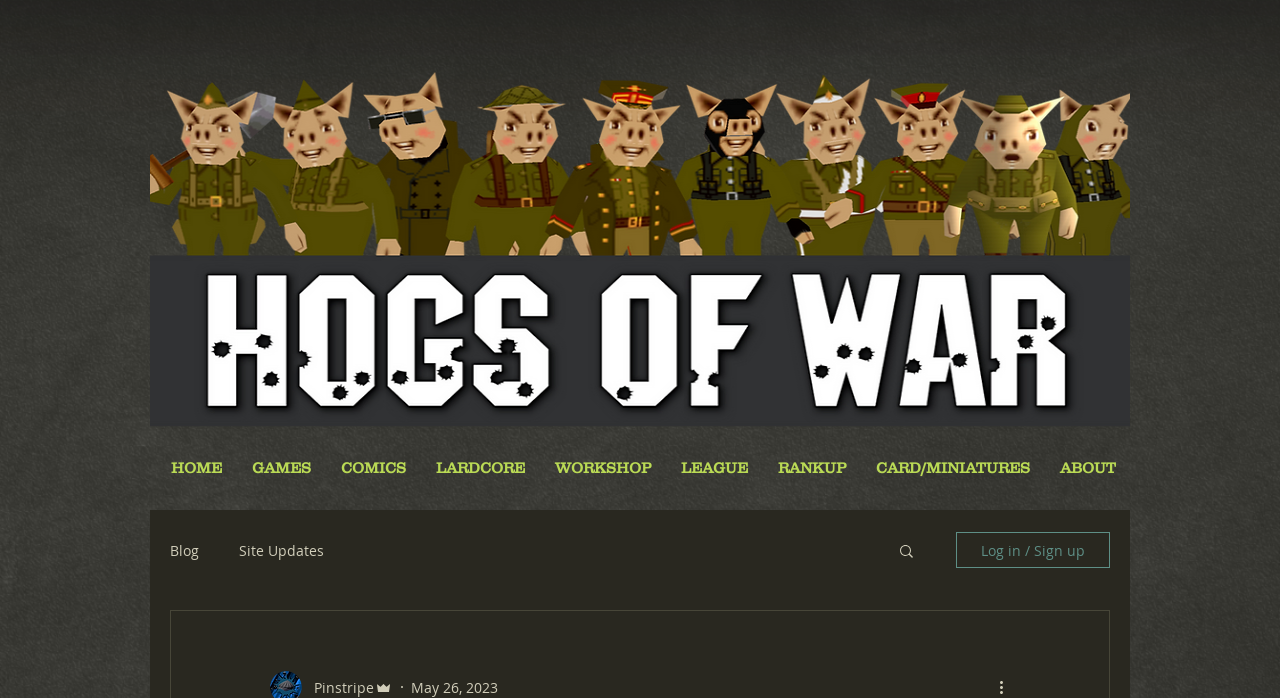How many links are present in the 'blog' navigation menu?
Answer the question based on the image using a single word or a brief phrase.

2